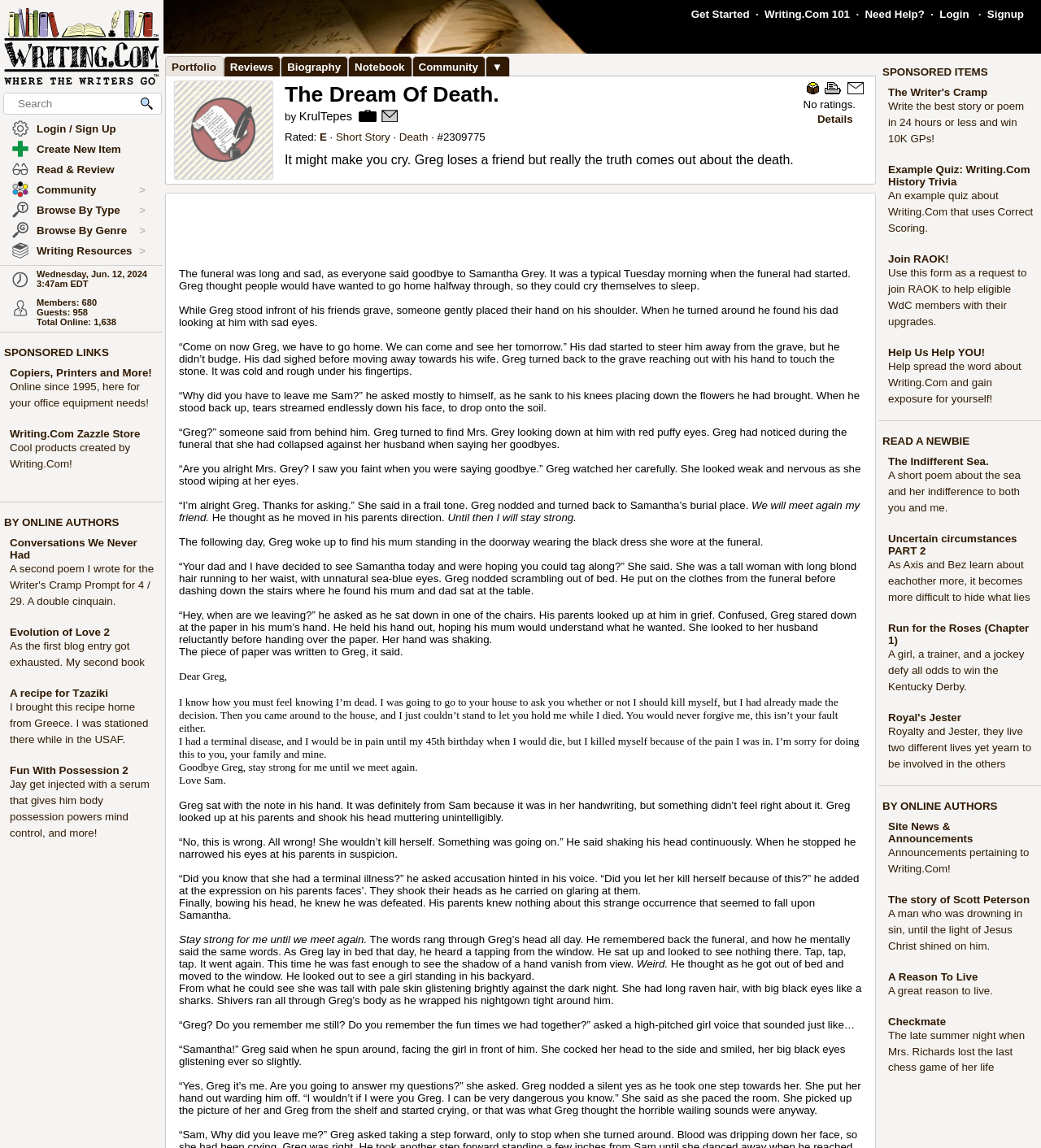Using the webpage screenshot, find the UI element described by Short Story. Provide the bounding box coordinates in the format (top-left x, top-left y, bottom-right x, bottom-right y), ensuring all values are floating point numbers between 0 and 1.

[0.323, 0.114, 0.375, 0.125]